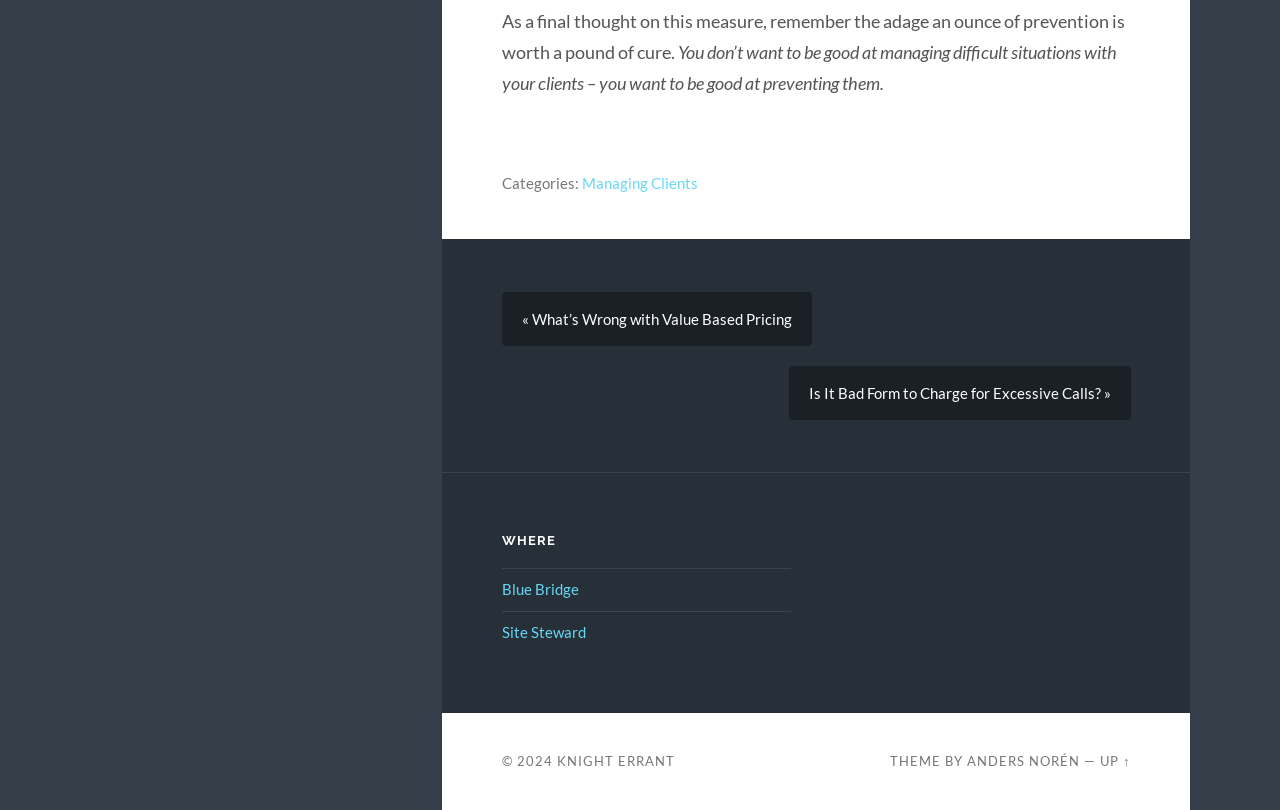Identify the bounding box coordinates for the region of the element that should be clicked to carry out the instruction: "Go to 'What’s Wrong with Value Based Pricing'". The bounding box coordinates should be four float numbers between 0 and 1, i.e., [left, top, right, bottom].

[0.392, 0.36, 0.634, 0.427]